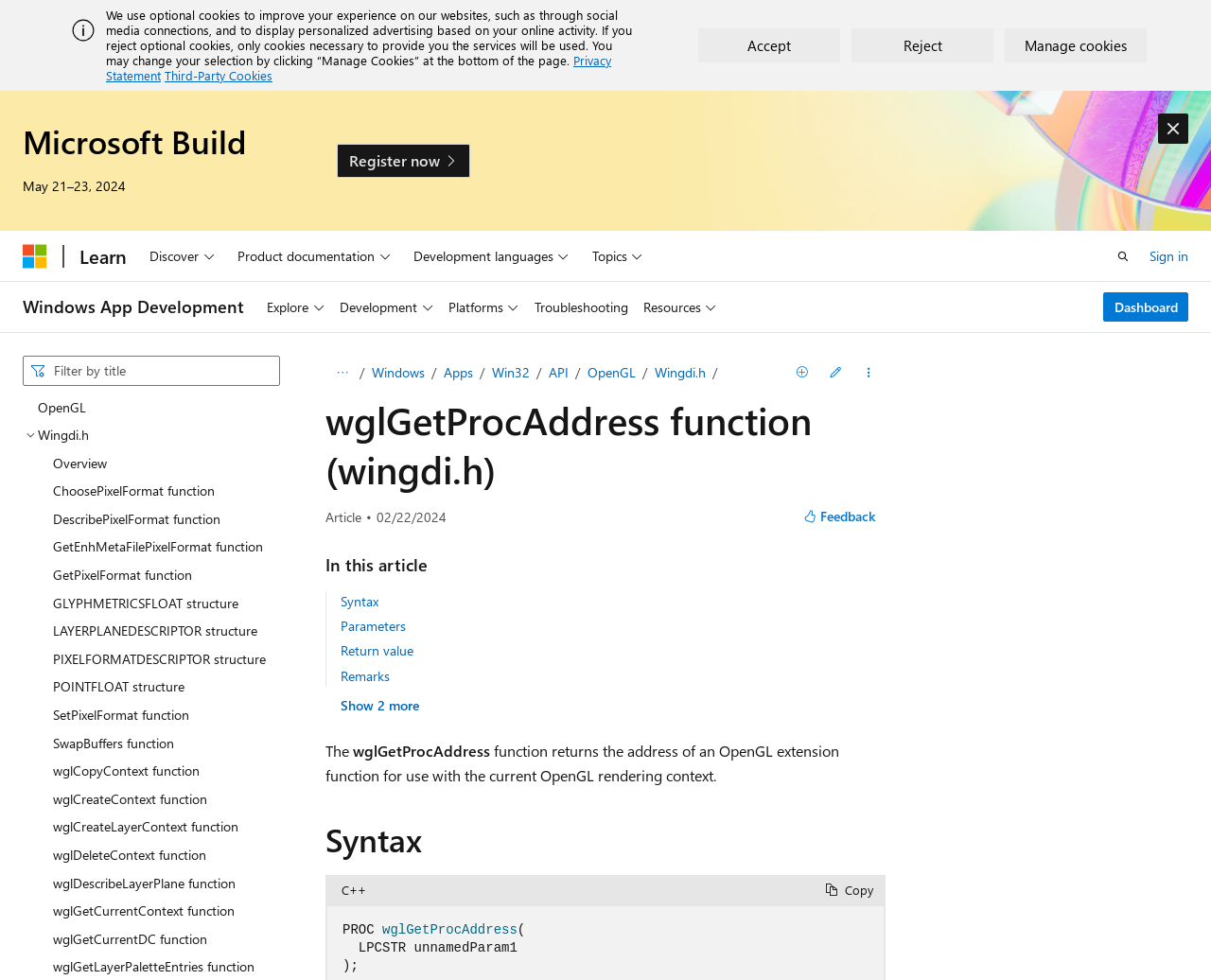Refer to the image and answer the question with as much detail as possible: What is the current OpenGL rendering context used for?

The current OpenGL rendering context is used in conjunction with the wglGetProcAddress function to access OpenGL extension functions. This context is essential for developers who need to utilize these functions in their applications.